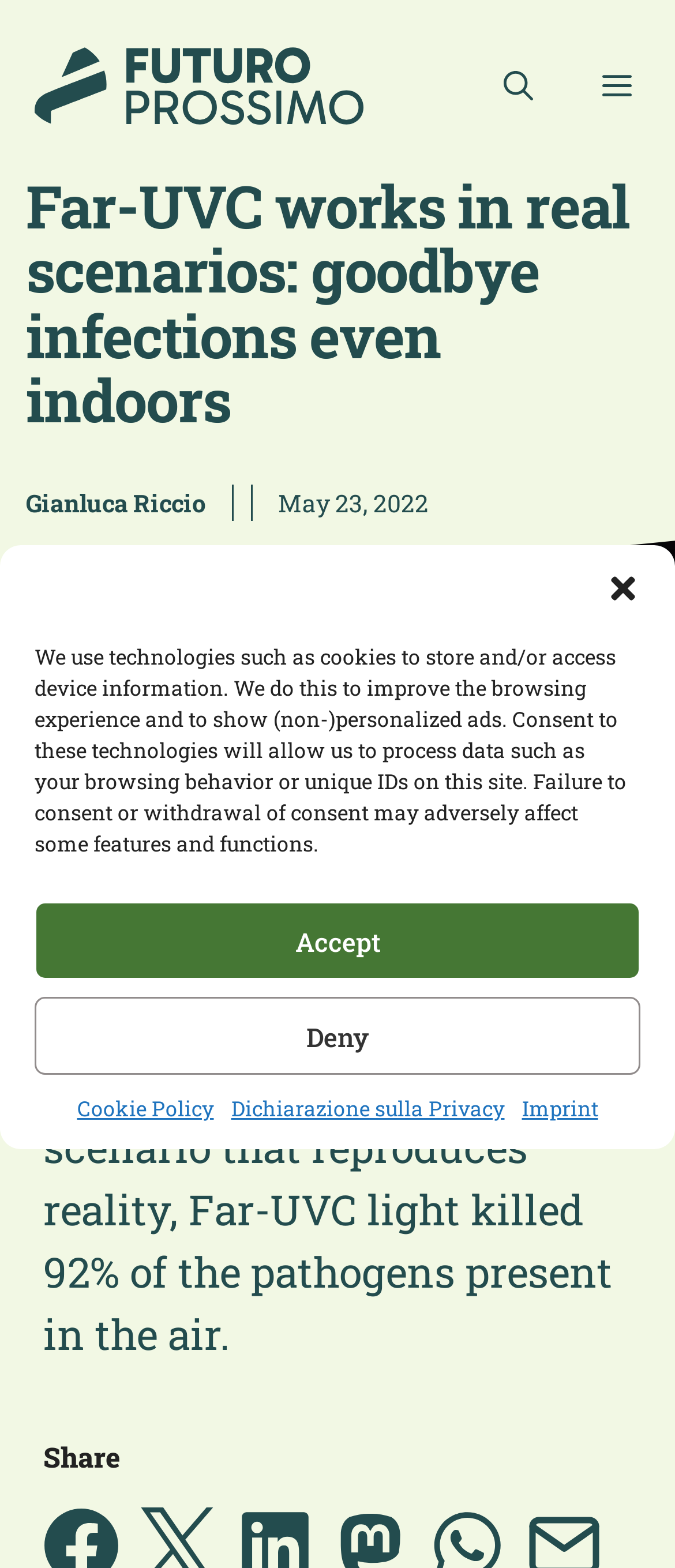Give a succinct answer to this question in a single word or phrase: 
What is the name of the author of the article?

Gianluca Riccio